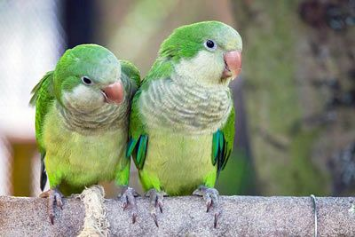Respond to the following query with just one word or a short phrase: 
What is the dominant color of the Monk Parakeets' plumage?

Green